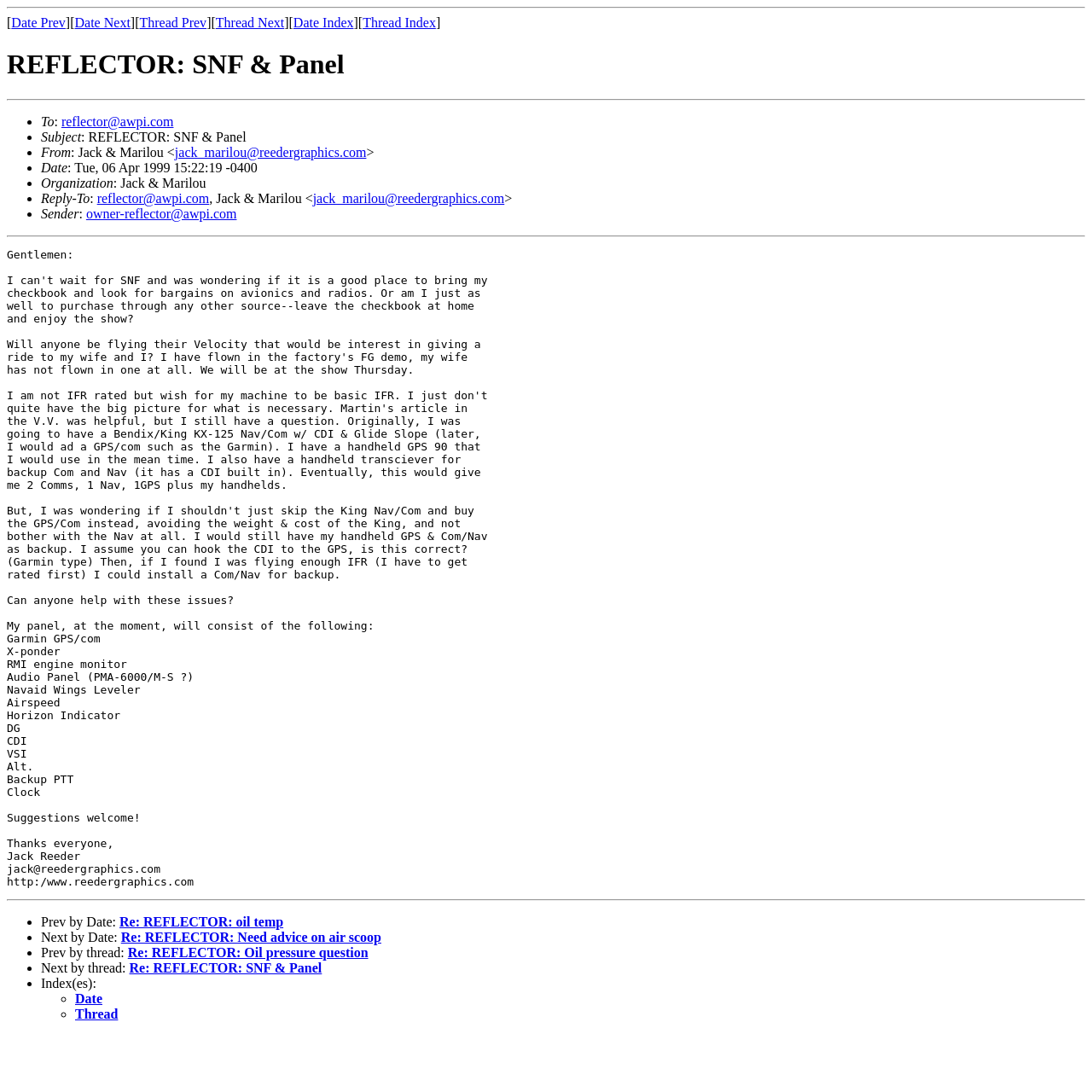Please give a short response to the question using one word or a phrase:
Who is the organization of the sender?

Jack & Marilou